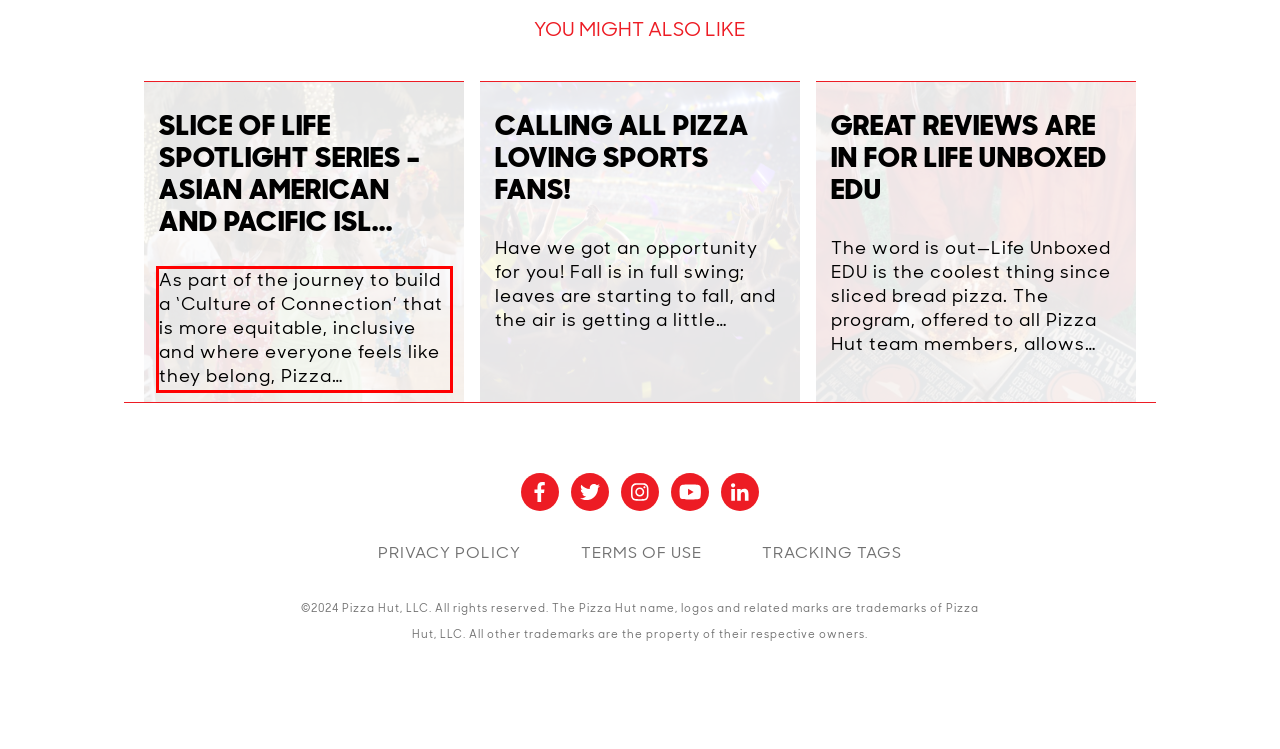Examine the webpage screenshot and use OCR to recognize and output the text within the red bounding box.

As part of the journey to build a ‘Culture of Connection’ that is more equitable, inclusive and where everyone feels like they belong, Pizza…